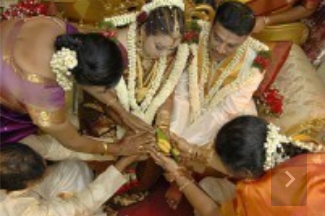What is the significance of the floral garlands?
Your answer should be a single word or phrase derived from the screenshot.

celebration of their union